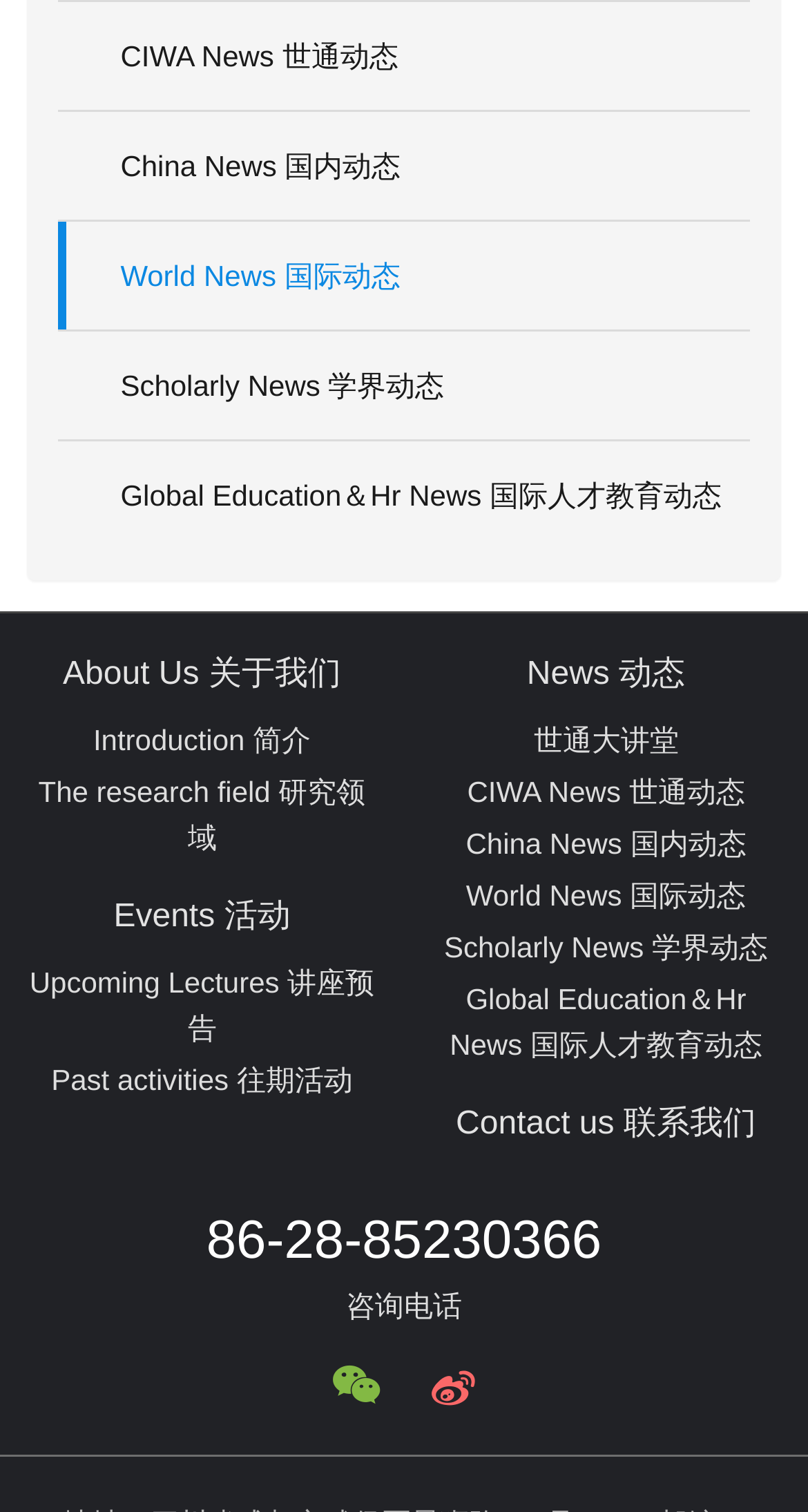Highlight the bounding box coordinates of the region I should click on to meet the following instruction: "Learn about the research field".

[0.047, 0.513, 0.452, 0.565]